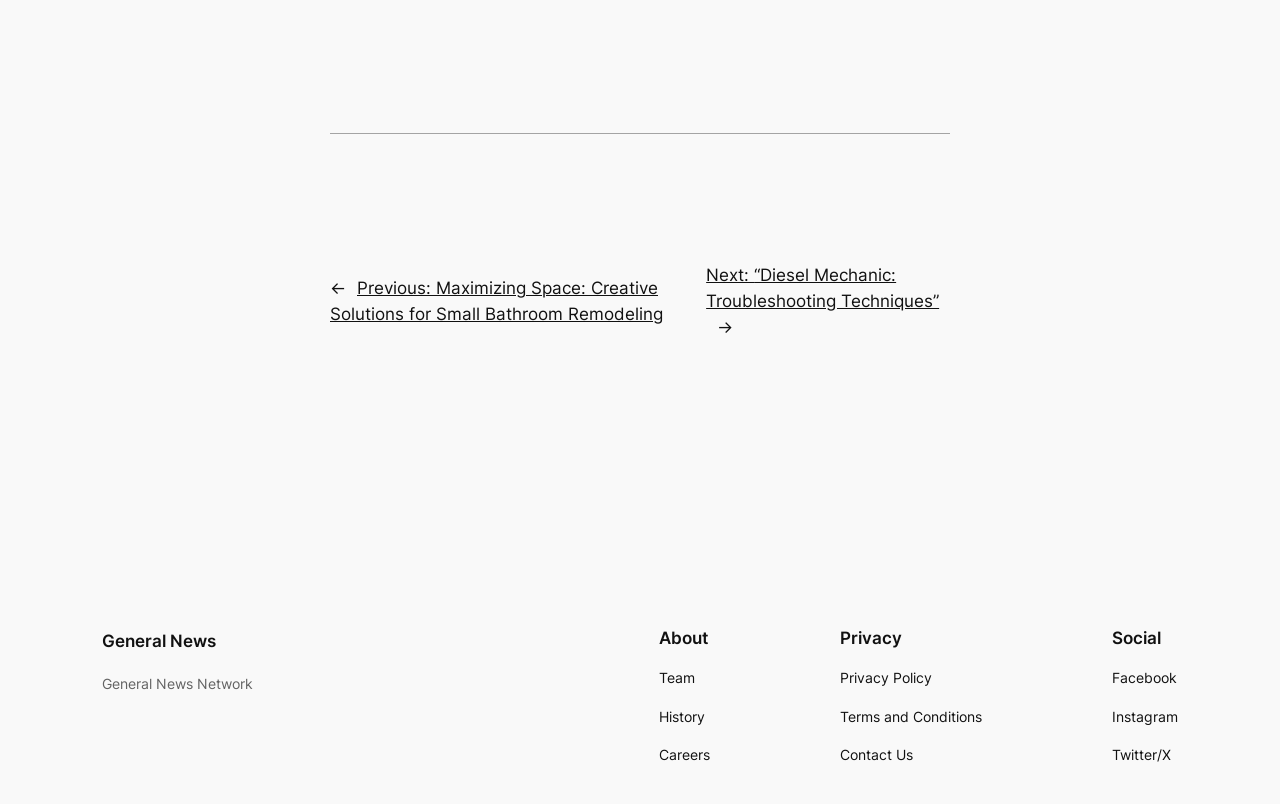What is the name of the news network?
Please respond to the question with a detailed and informative answer.

The StaticText element 'General News Network' is a child of the root element, indicating that it is a prominent text on the webpage, likely representing the name of the news network.